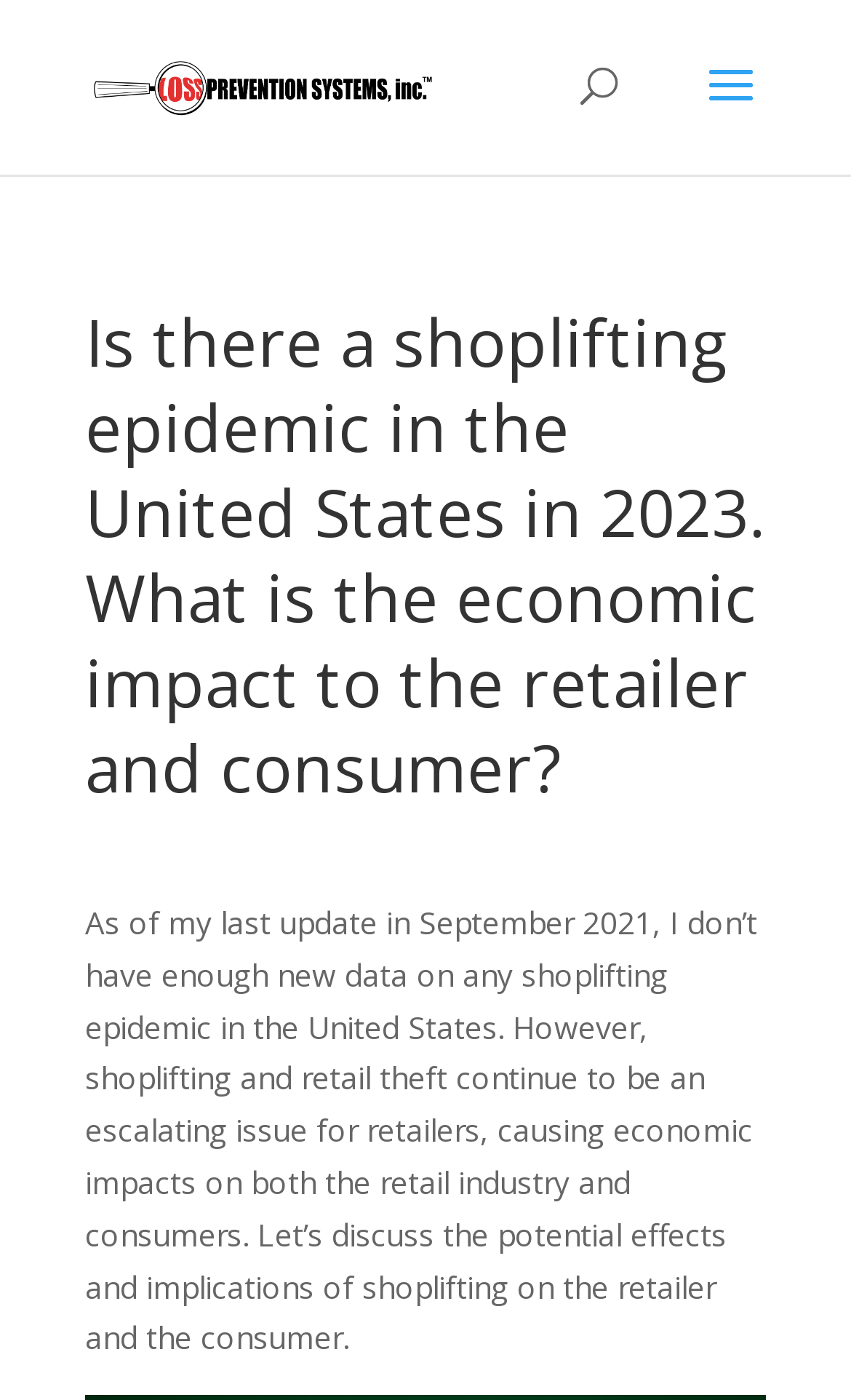Using the description "All Saints Episcopal Church", predict the bounding box of the relevant HTML element.

None